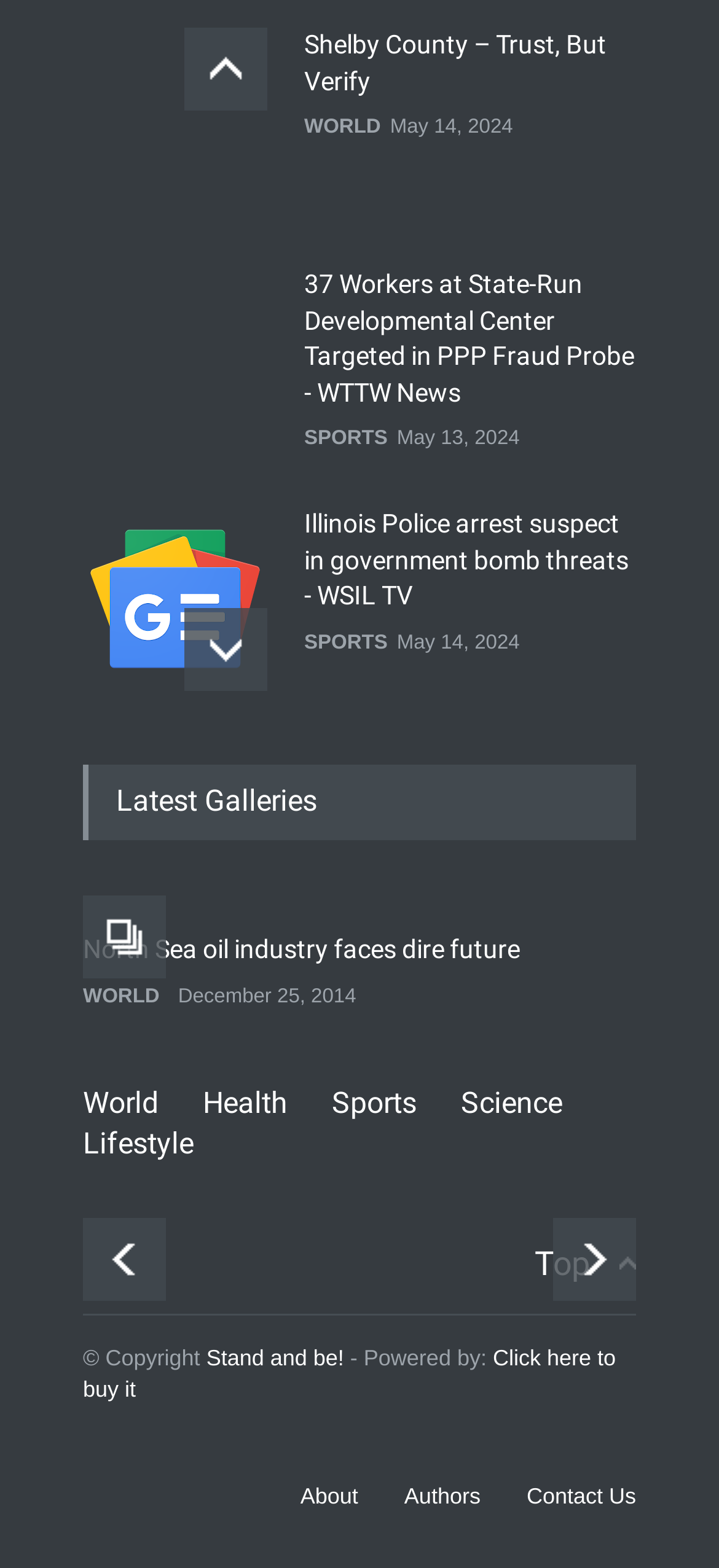Determine the bounding box coordinates of the target area to click to execute the following instruction: "Browse the 'WORLD' section."

[0.423, 0.731, 0.53, 0.745]